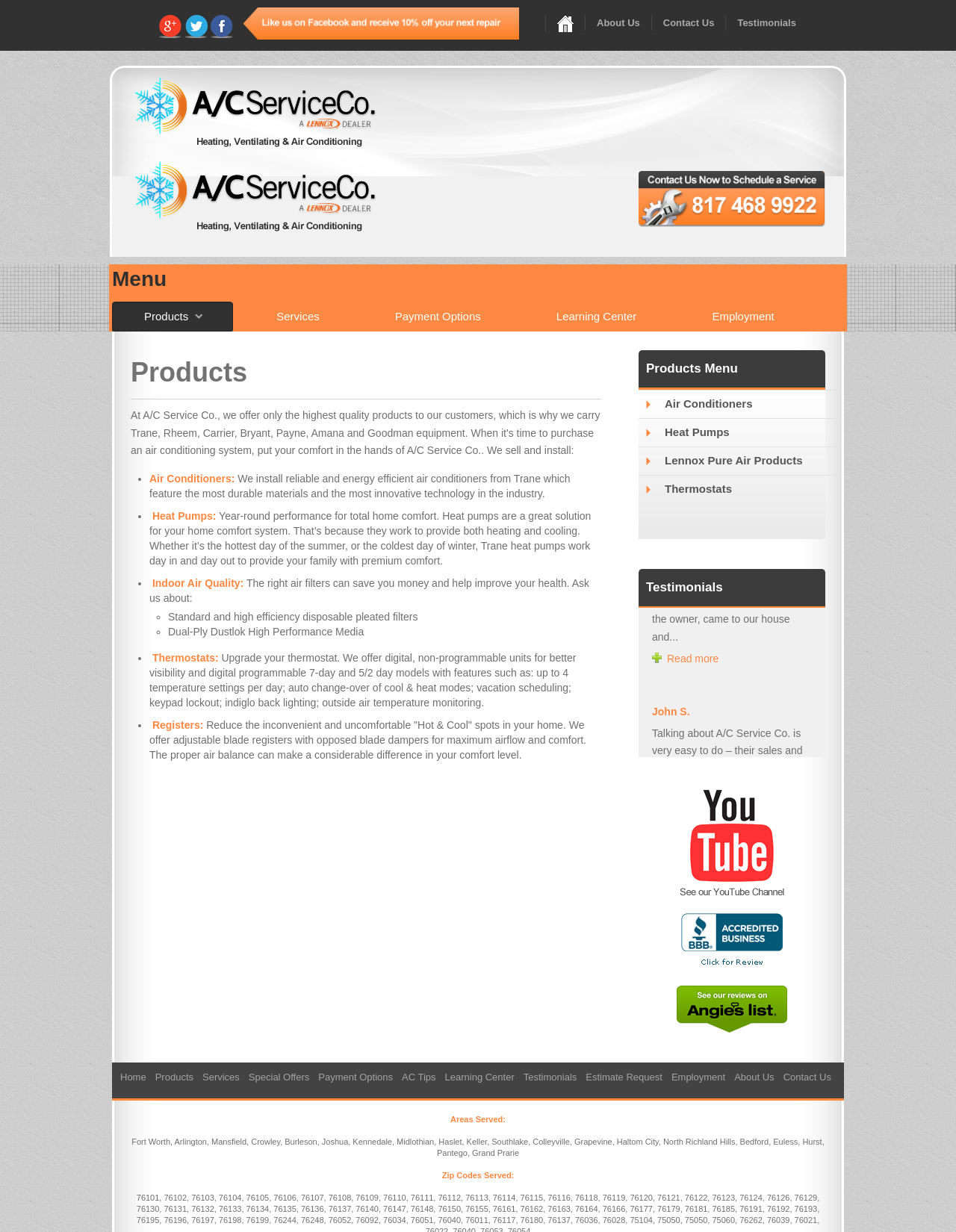How many types of air conditioners are mentioned?
Please answer the question as detailed as possible based on the image.

The webpage mentions Trane air conditioners, which is the only type of air conditioner mentioned.